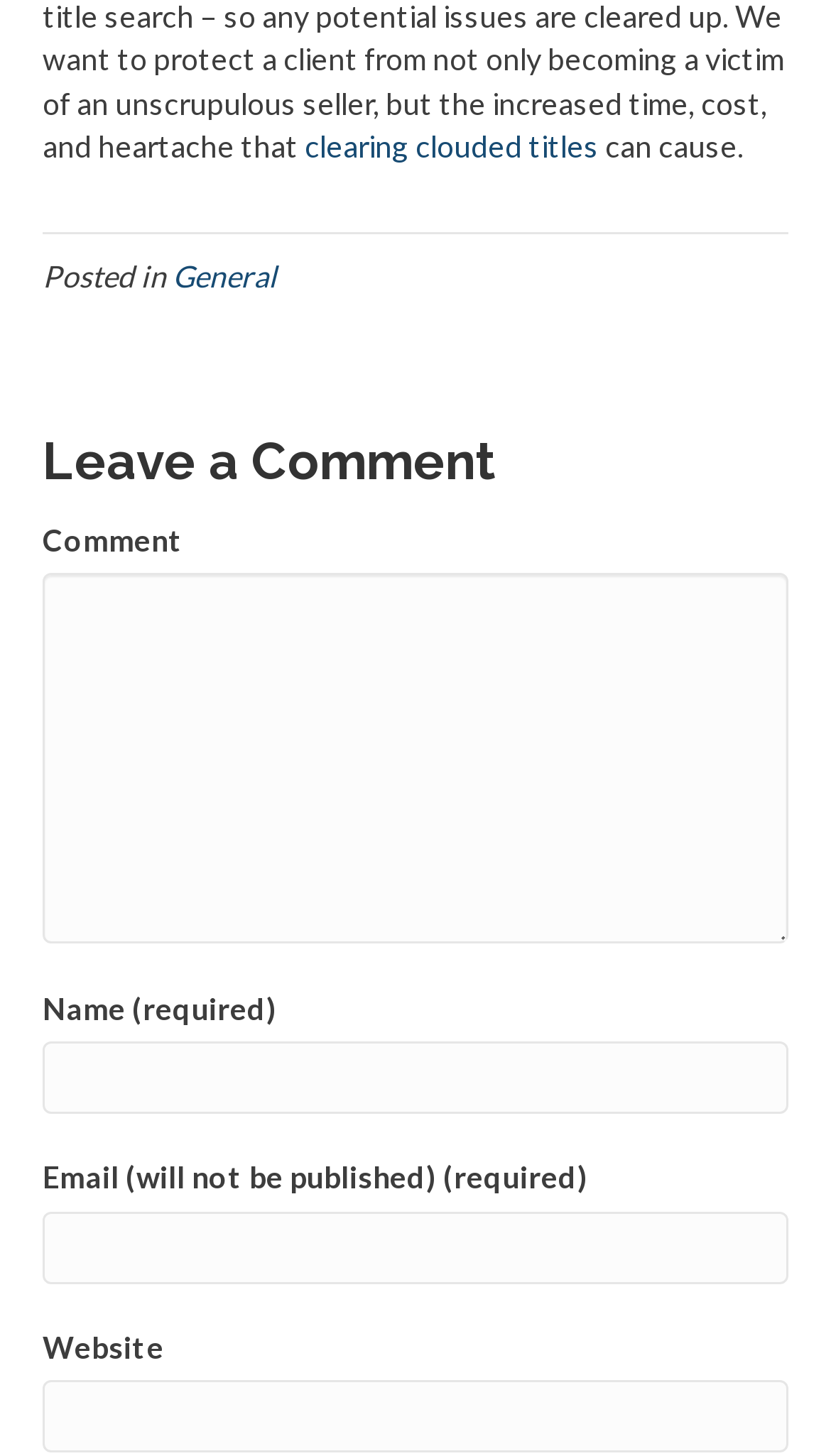What is the topic of the post?
Based on the image, give a concise answer in the form of a single word or short phrase.

clearing clouded titles